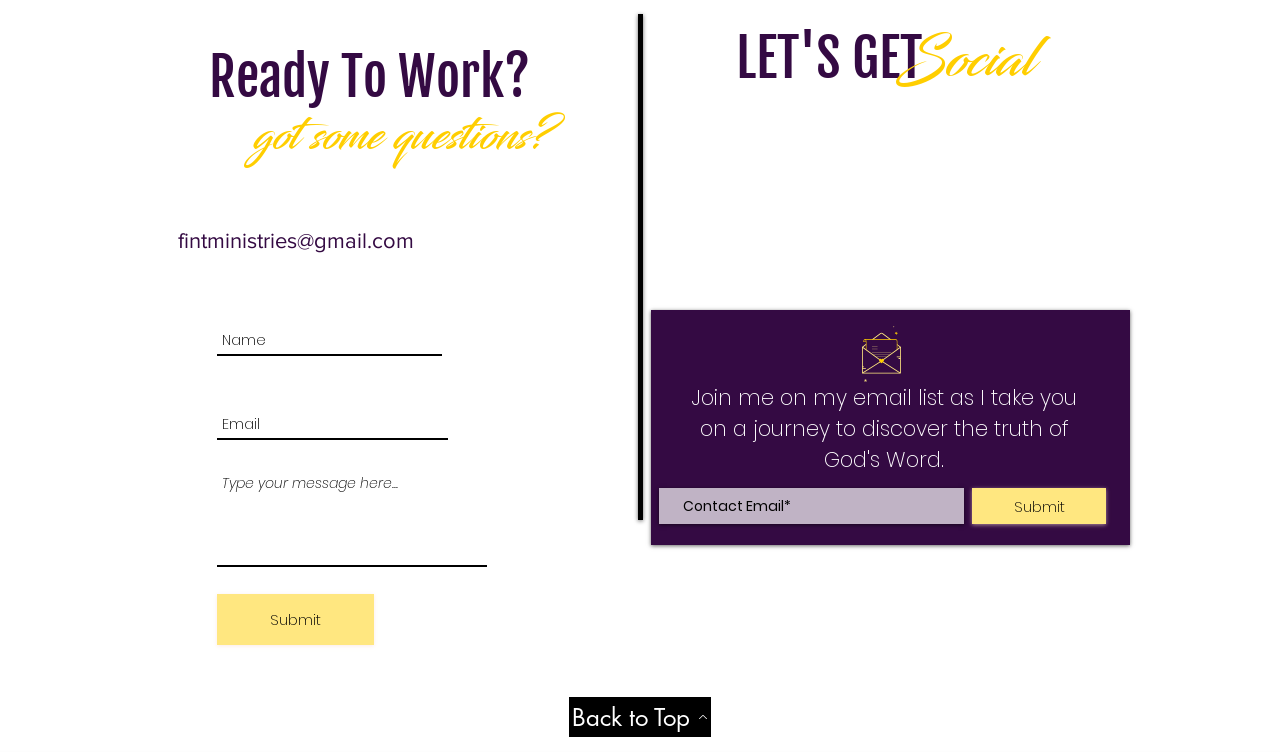Can you specify the bounding box coordinates of the area that needs to be clicked to fulfill the following instruction: "Click the Submit button"?

[0.17, 0.79, 0.292, 0.858]